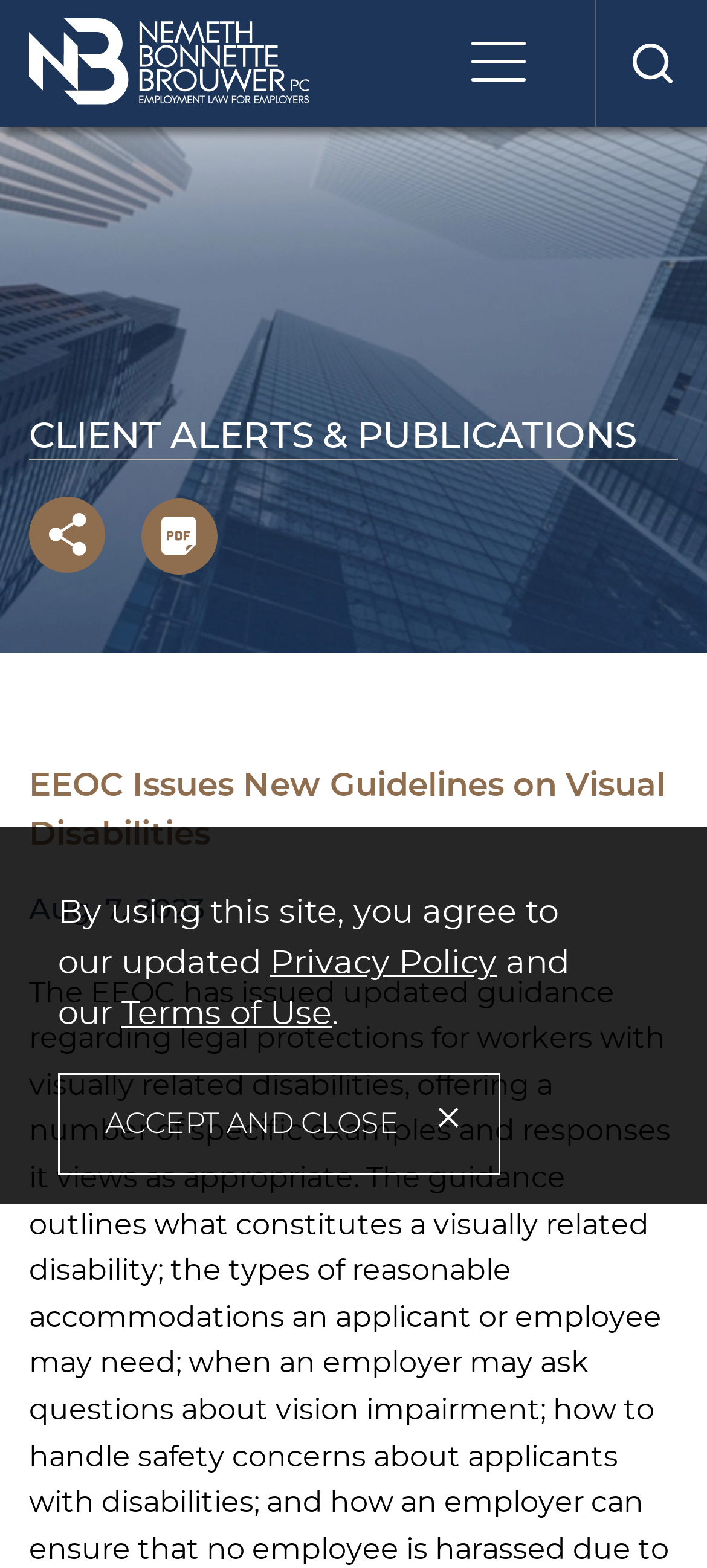Bounding box coordinates are specified in the format (top-left x, top-left y, bottom-right x, bottom-right y). All values are floating point numbers bounded between 0 and 1. Please provide the bounding box coordinate of the region this sentence describes: parent_node: Search name="s" placeholder="Search..."

None